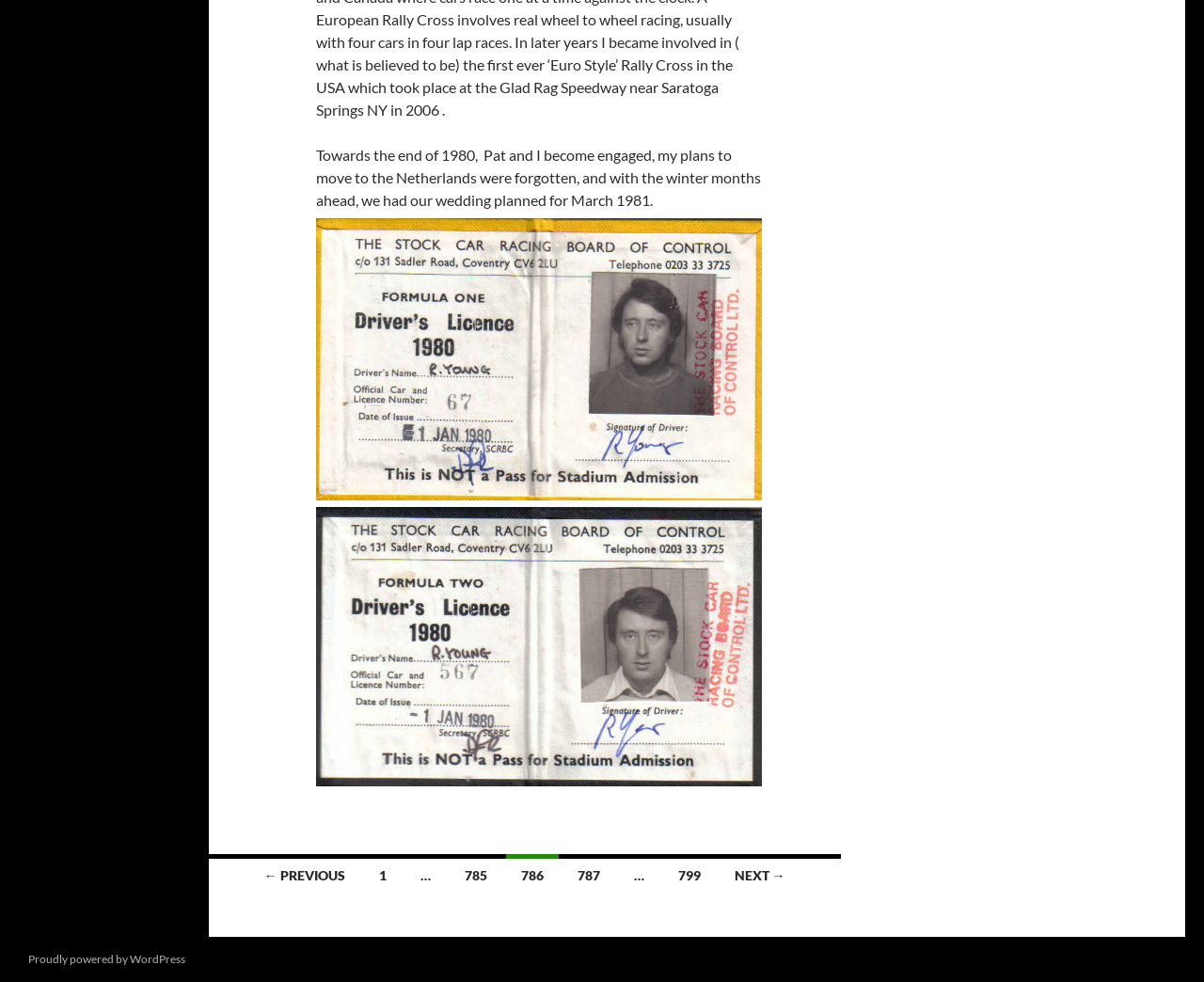Specify the bounding box coordinates of the region I need to click to perform the following instruction: "Click the link to view posts from 1980z". The coordinates must be four float numbers in the range of 0 to 1, i.e., [left, top, right, bottom].

[0.262, 0.222, 0.633, 0.51]